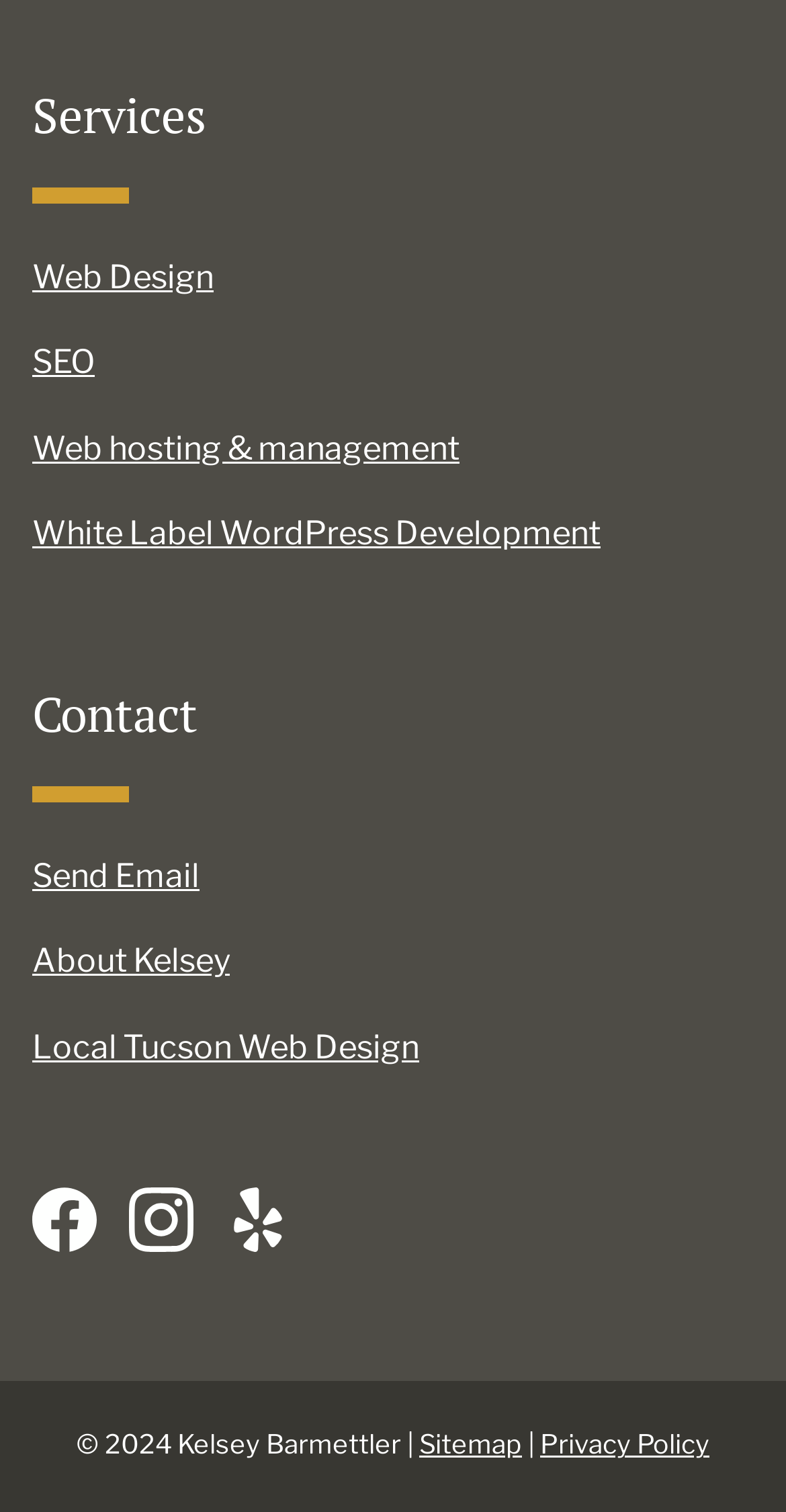Pinpoint the bounding box coordinates of the clickable element needed to complete the instruction: "Read the 'Will web development be automated, replaced by AI' post". The coordinates should be provided as four float numbers between 0 and 1: [left, top, right, bottom].

None